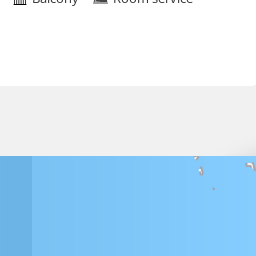Refer to the image and provide an in-depth answer to the question:
What is the atmosphere suggested by the background?

The background features a smooth gradient of blue tones, suggesting a serene and inviting atmosphere, possibly alluding to a coastal or poolside view, which emphasizes the comfort and luxury provided by the hotel.